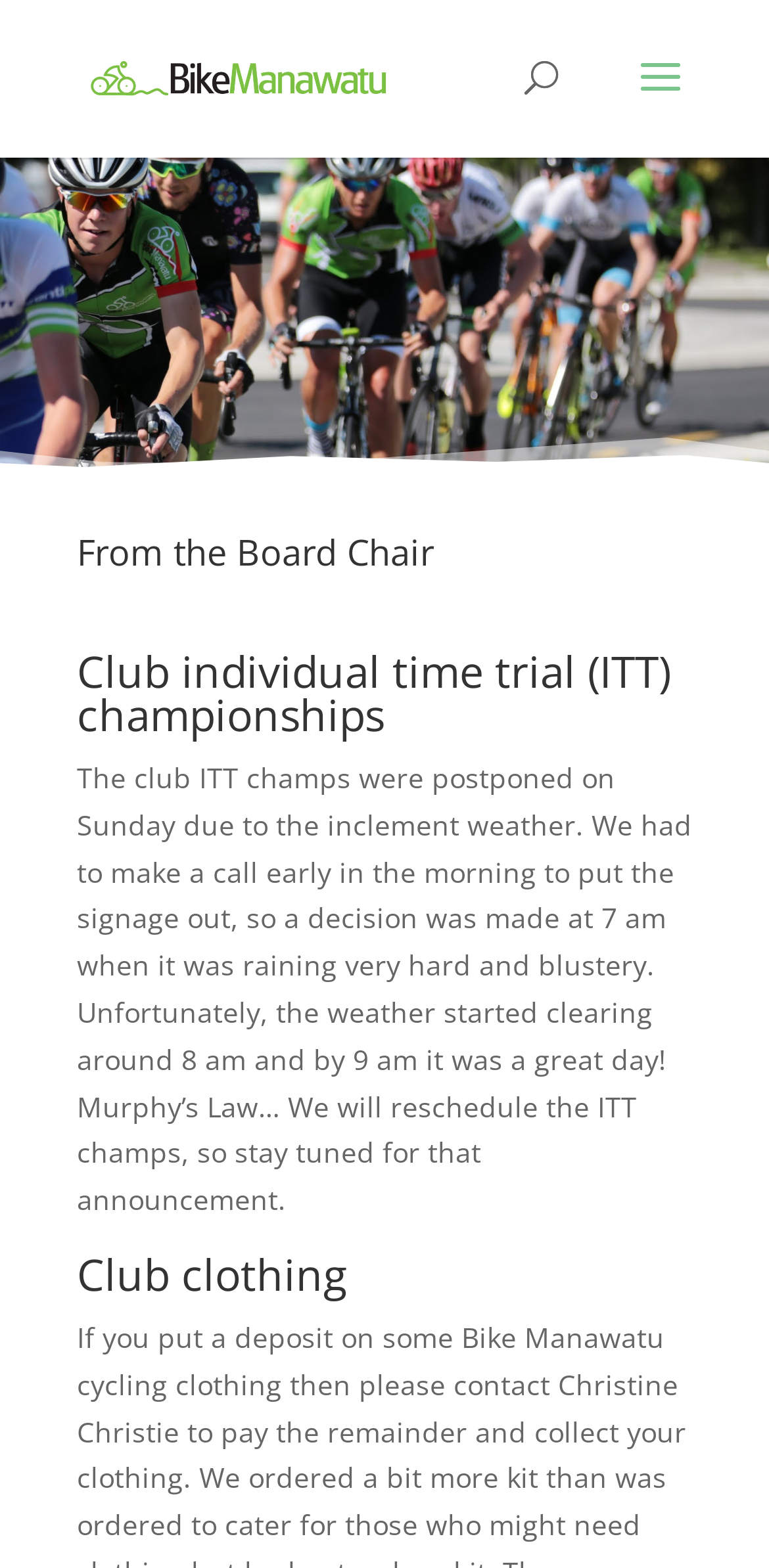What is the name of the club mentioned?
Look at the webpage screenshot and answer the question with a detailed explanation.

The name of the club is mentioned in the link and image at the top of the page, which is 'BikeManawatu'.